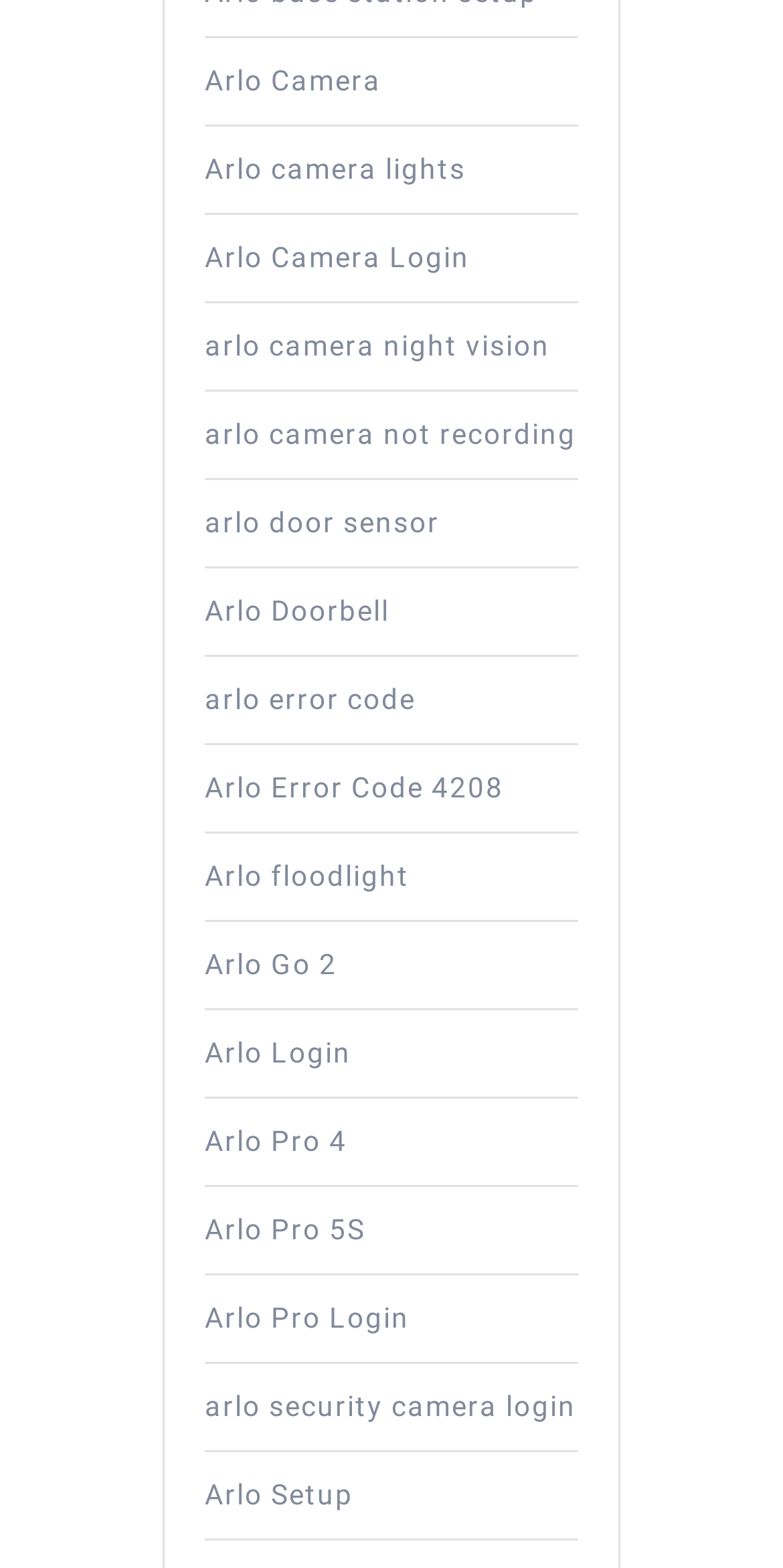Highlight the bounding box coordinates of the region I should click on to meet the following instruction: "Setup Arlo camera".

[0.262, 0.942, 0.451, 0.963]